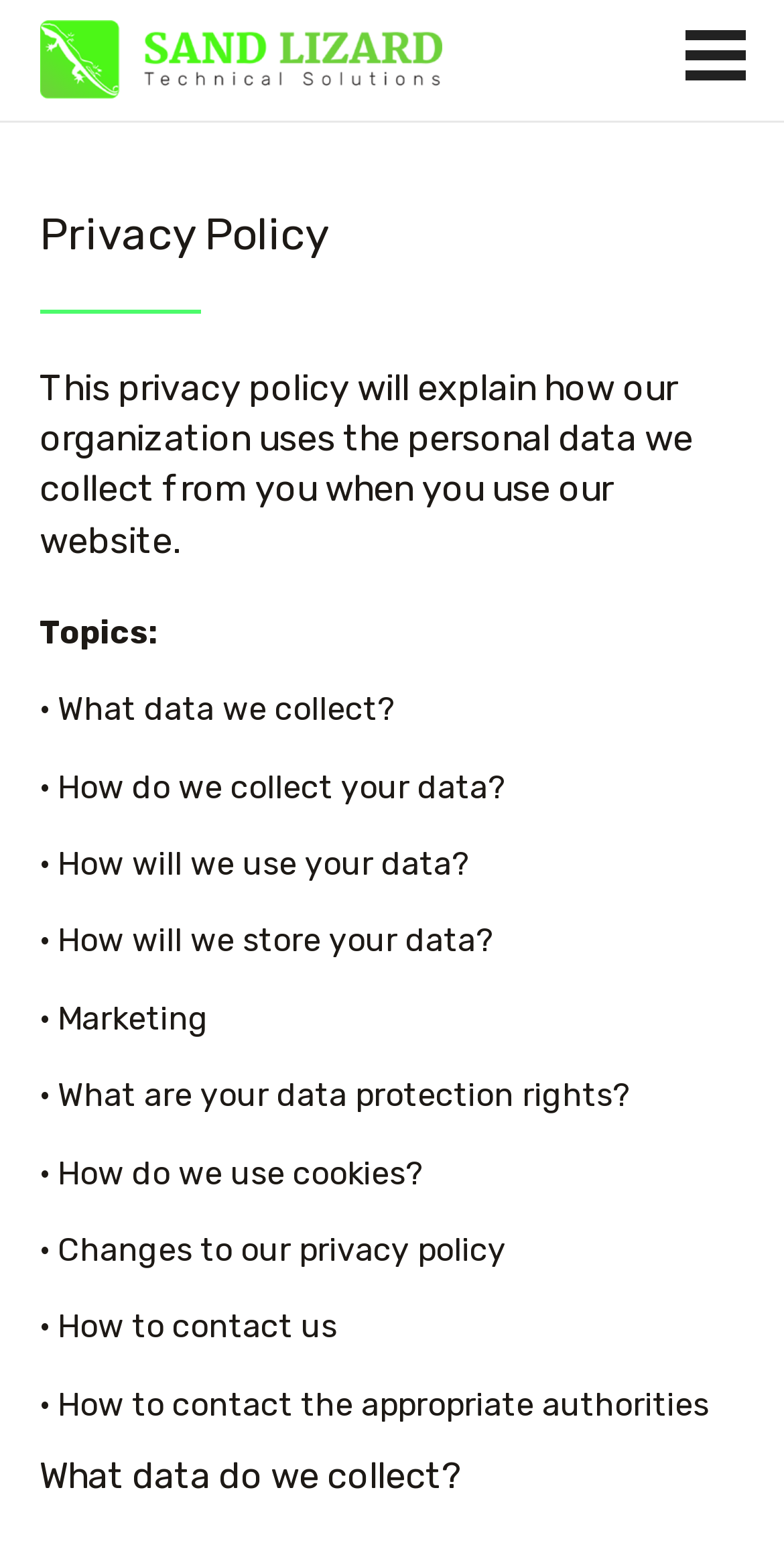How many topics are covered in this privacy policy?
Using the image as a reference, answer the question in detail.

By examining the static text elements, I can see that there are 11 topics covered in this privacy policy, including 'What data we collect?', 'How do we collect your data?', and 'How to contact us'.